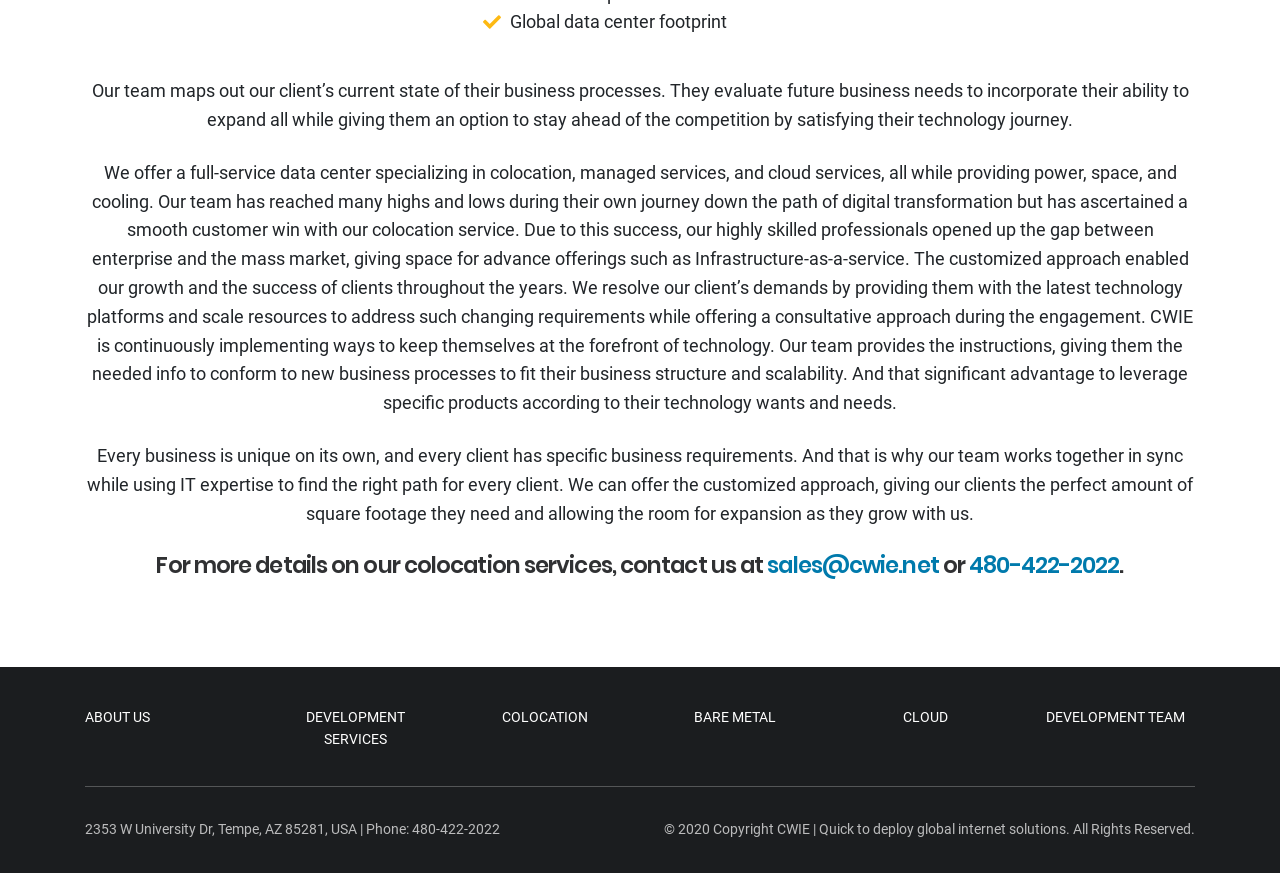Please provide a brief answer to the following inquiry using a single word or phrase:
What is the company's phone number?

480-422-2022